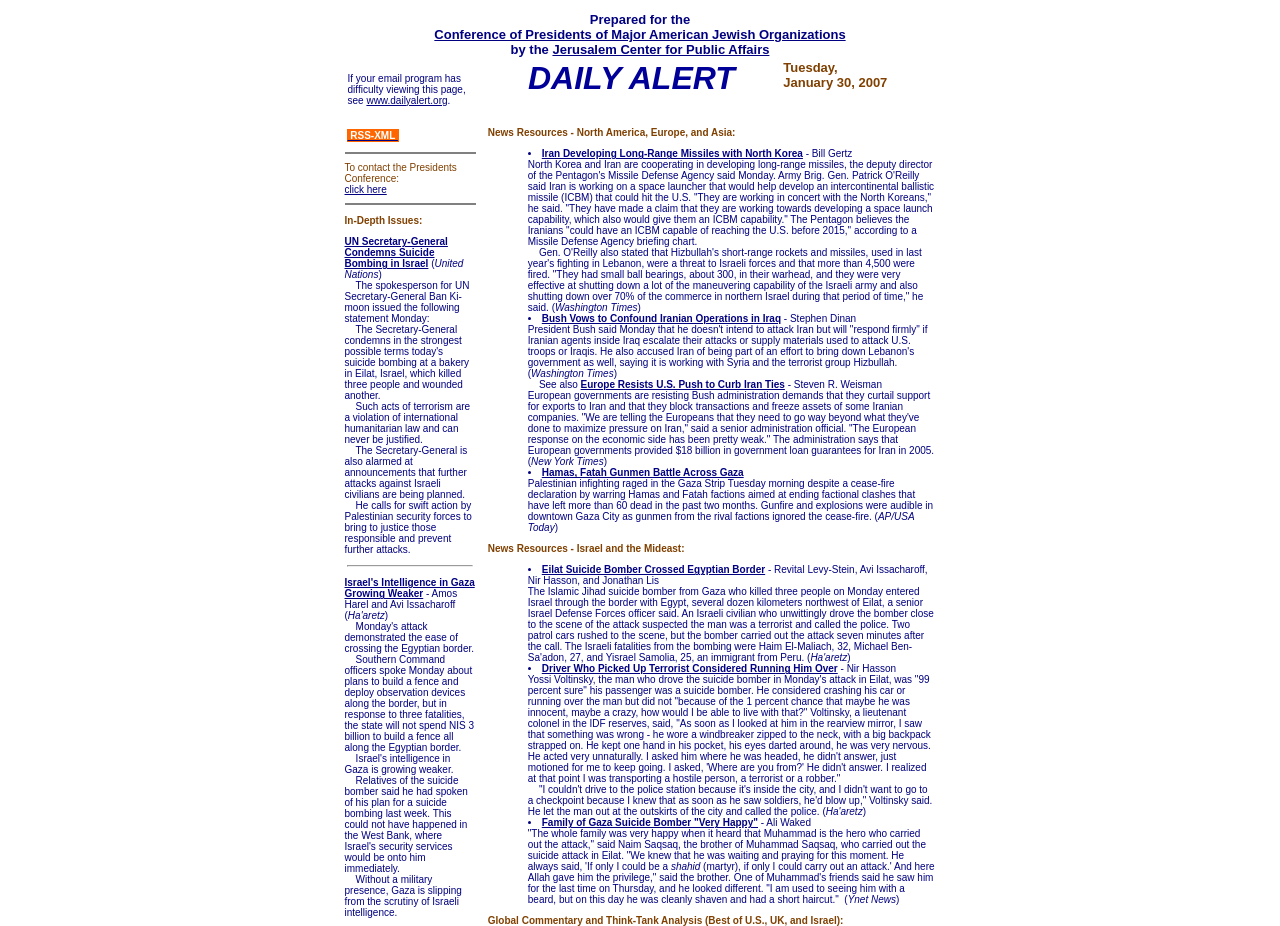What is the name of the city where the suicide bomber crossed the Egyptian border?
Provide a concise answer using a single word or phrase based on the image.

Eilat